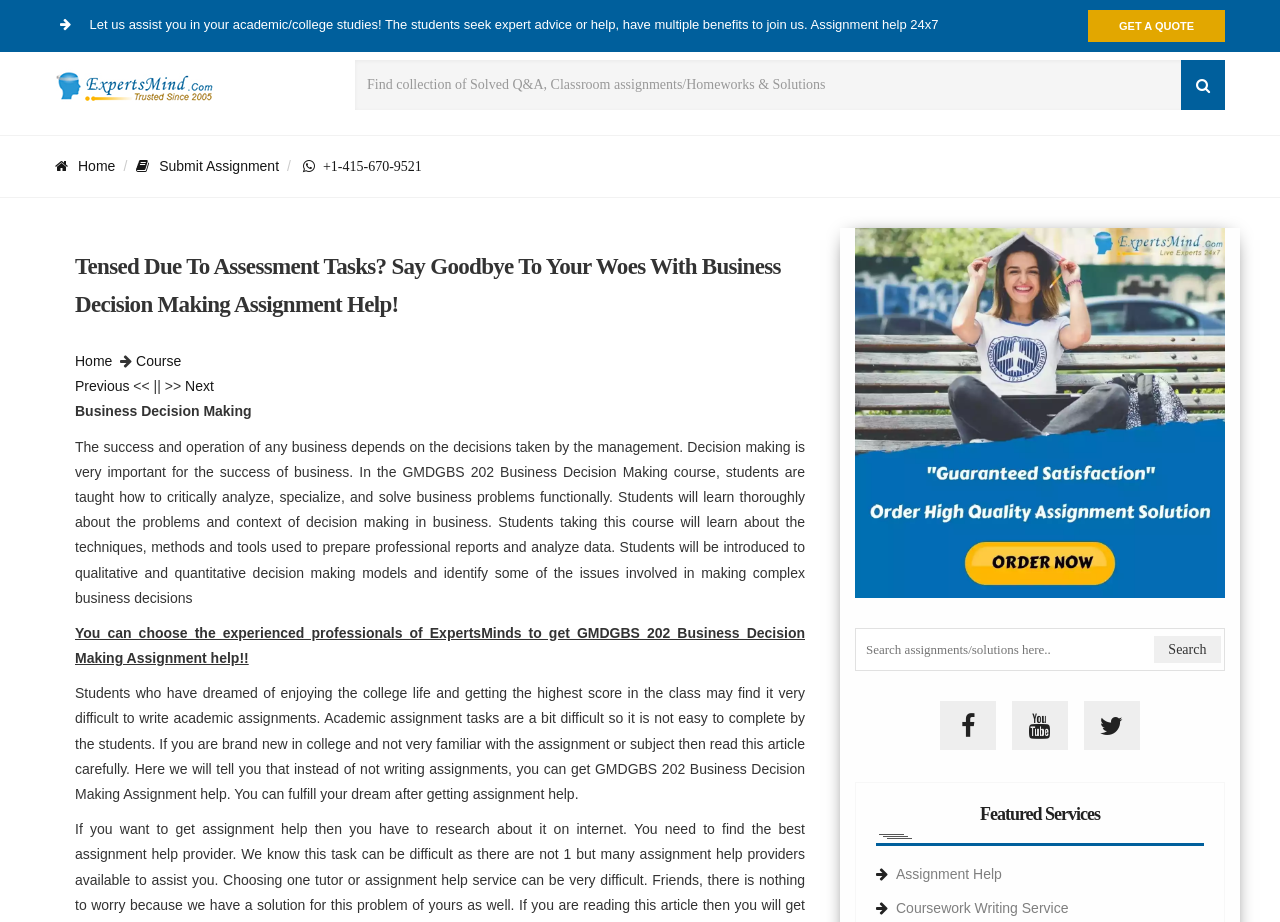What is the benefit of using this website's services?
Kindly answer the question with as much detail as you can.

The website suggests that using its services can help students achieve higher scores, as stated in the text 'Students who have dreamed of enjoying the college life and getting the highest score in the class may find it very difficult to write academic assignments... You can fulfill your dream after getting assignment help.'